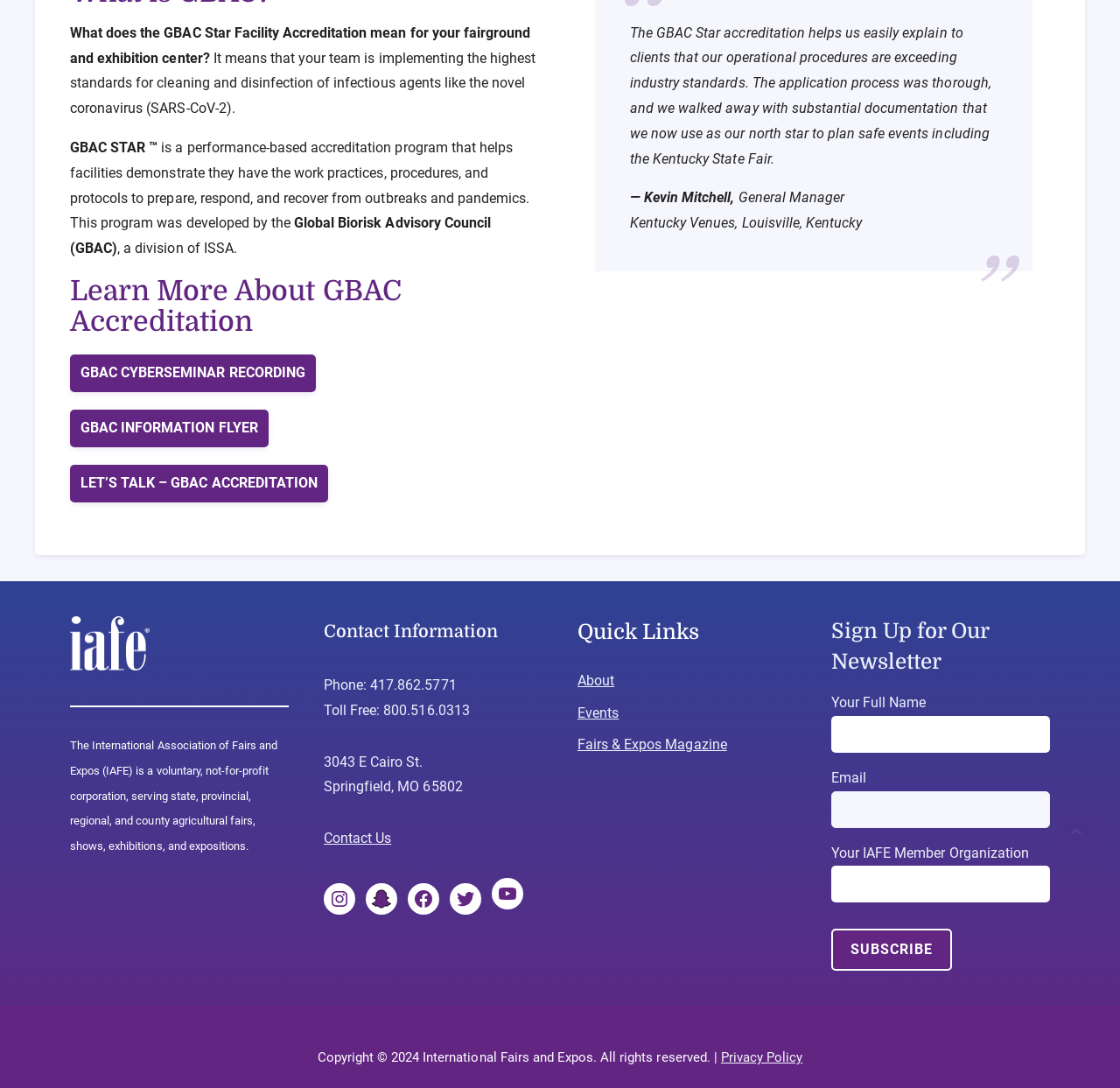Provide your answer in one word or a succinct phrase for the question: 
Who developed the GBAC STAR program?

Global Biorisk Advisory Council (GBAC)